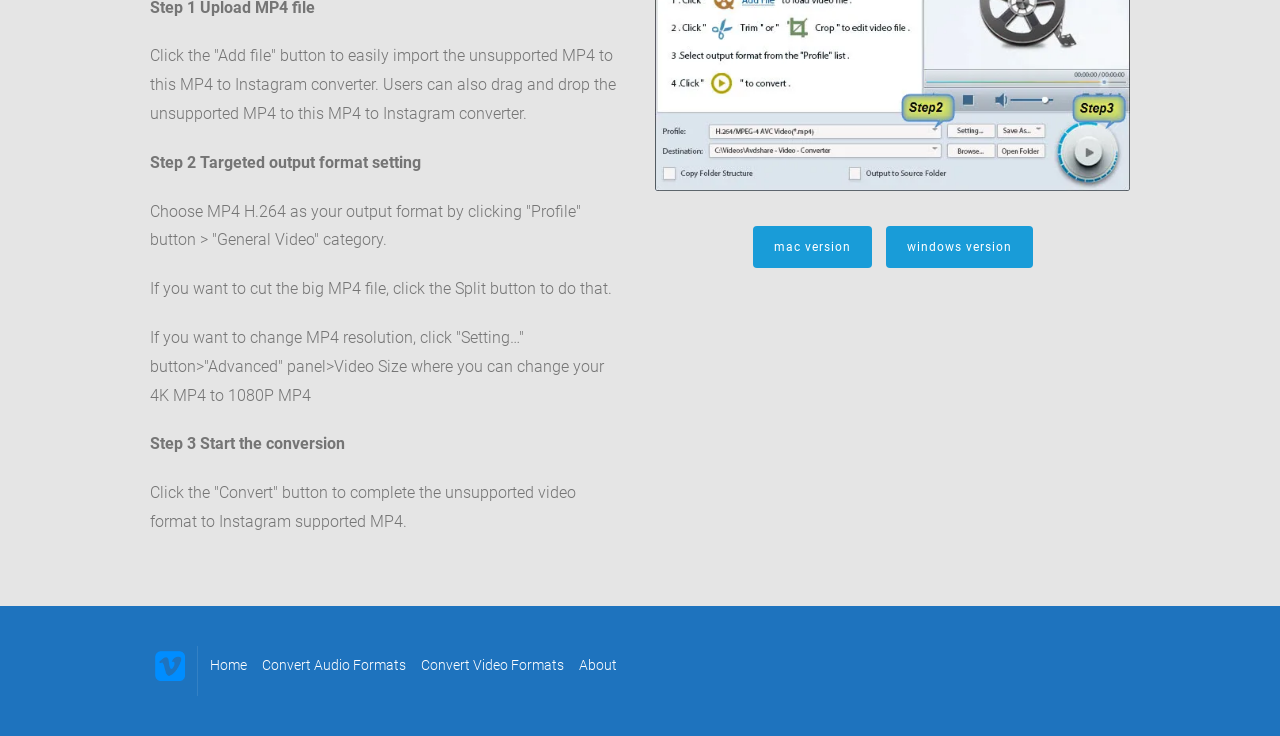How do you change the MP4 resolution?
Answer the question in as much detail as possible.

According to the instructions, if you want to change the MP4 resolution, you need to click the 'Setting…' button and then navigate to the 'Advanced' panel, where you can adjust the video size, such as changing a 4K MP4 to 1080P MP4.